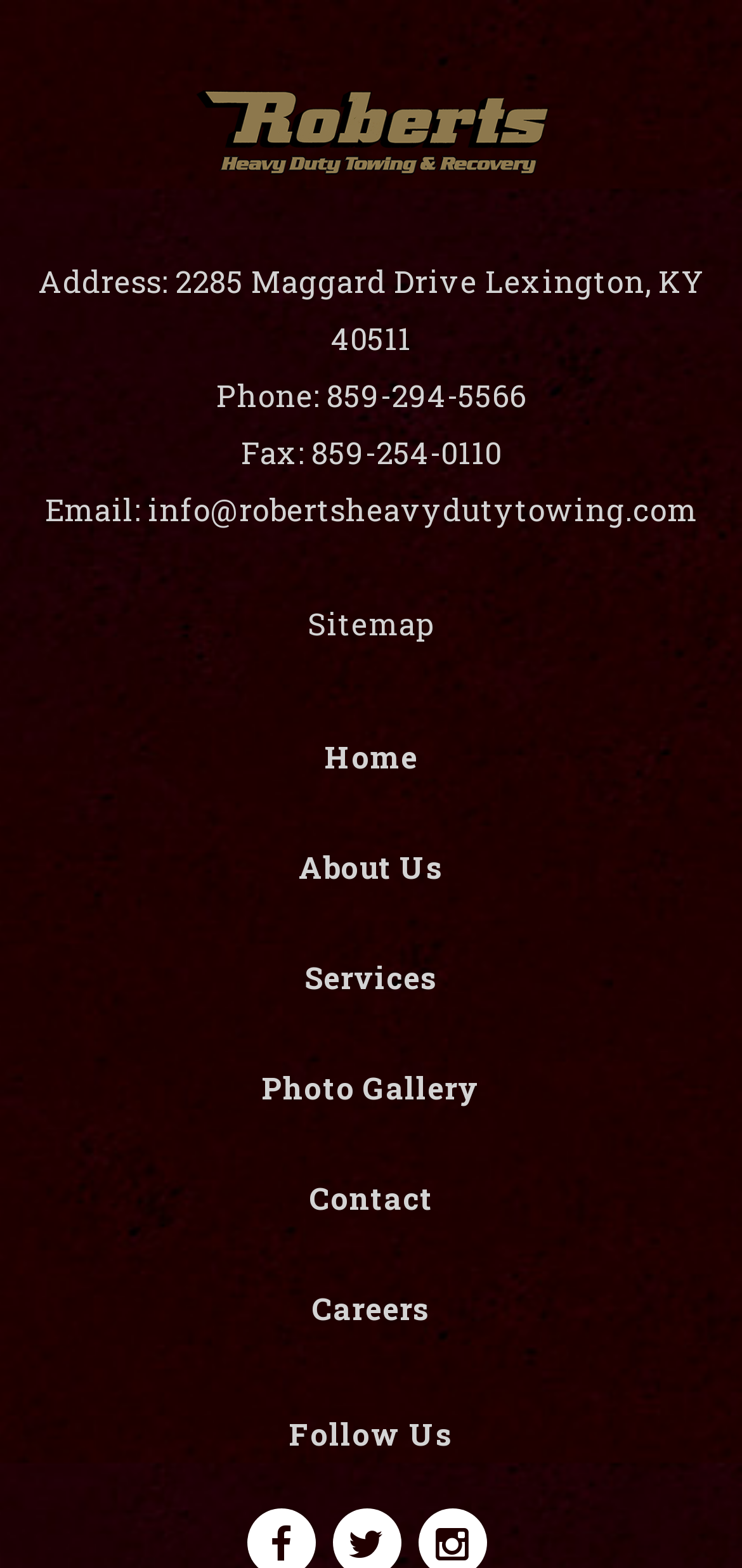Based on the element description "Contact", predict the bounding box coordinates of the UI element.

[0.417, 0.75, 0.583, 0.776]